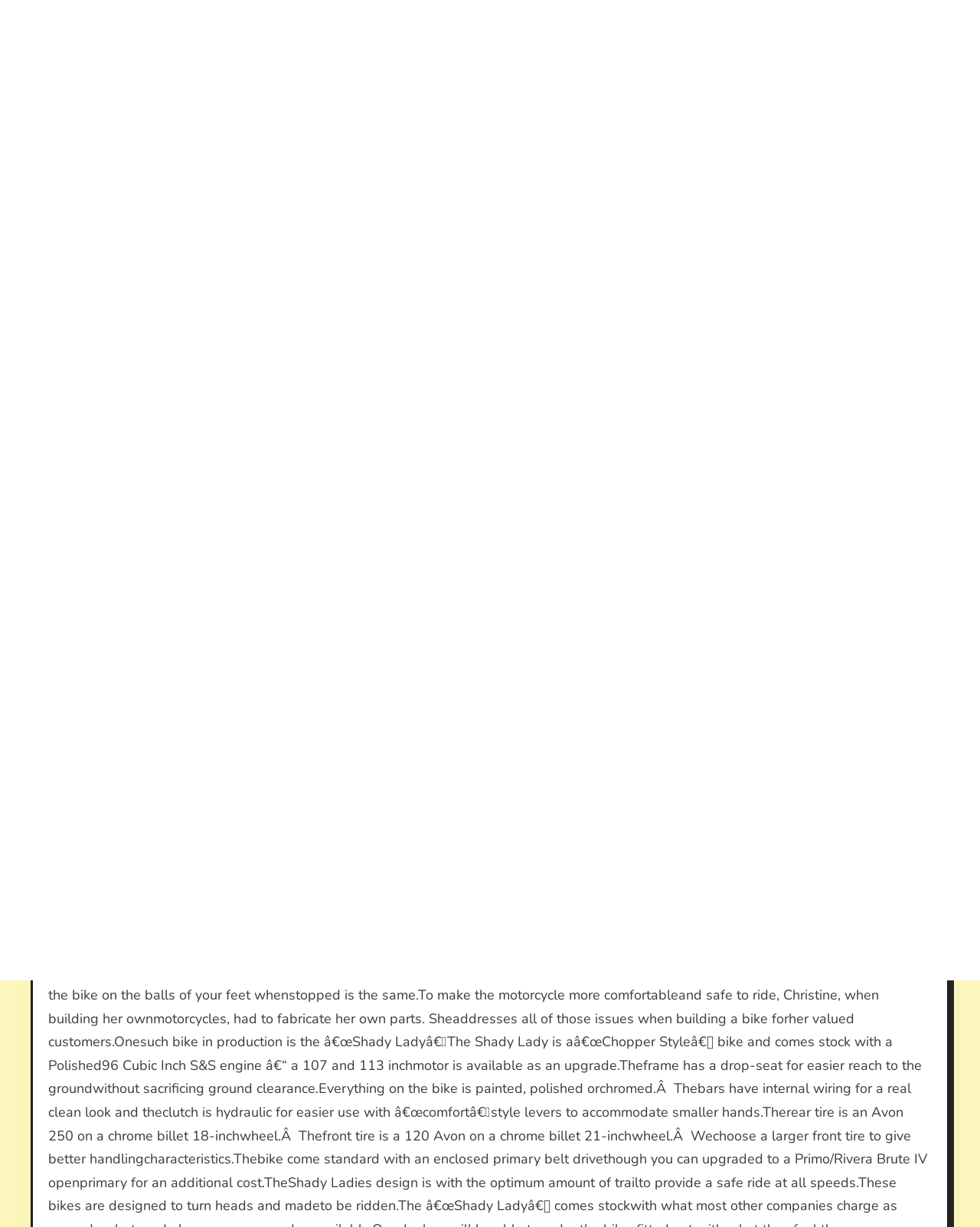Illustrate the webpage's structure and main components comprehensively.

The webpage is about Steel Horse Motorcycle News, specifically featuring Wicked Women Choppers. At the top, there is a horizontal navigation bar with 9 links: HOME, TOURS, OFF ROAD, RACING, APPAREL, LINKS, RESOURCES, HARLEY, and HONDA. Below this navigation bar, there are 5 more links: KAWASAKI, YAMAHA, SUZUKI, ARTICLES, and a site mode button. 

On the top left, there is a heading with the title "Wicked Women Choppers – Steel Horse Motorcycle News". Below the heading, there is a breadcrumbs navigation section with 3 links: Home, Articles, and a static text with the same title as the heading. 

At the top right, there is a search button with a magnifying glass icon. At the bottom right, there is a "Back To Top" button.